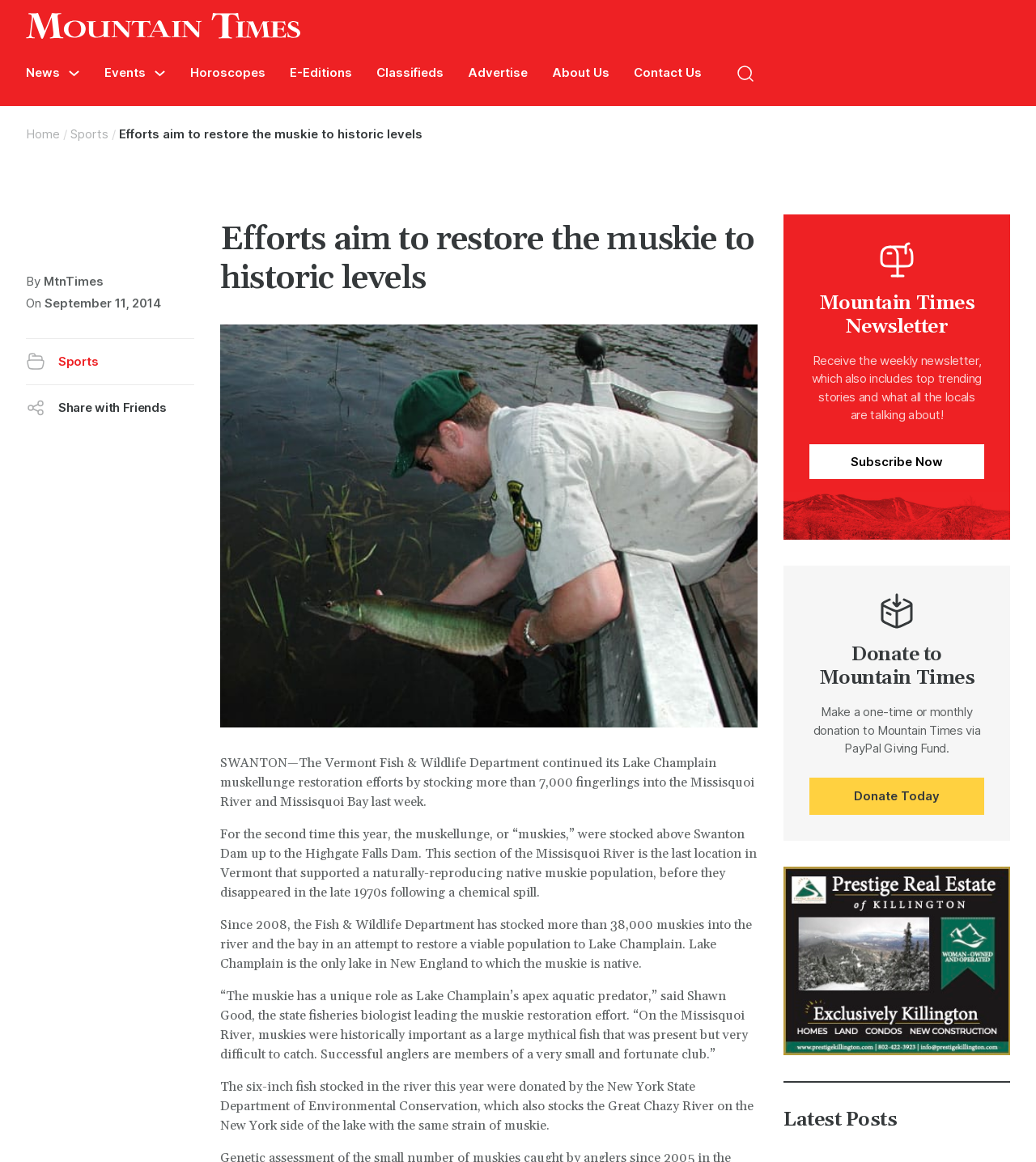Identify and provide the text of the main header on the webpage.

Efforts aim to restore the muskie to historic levels